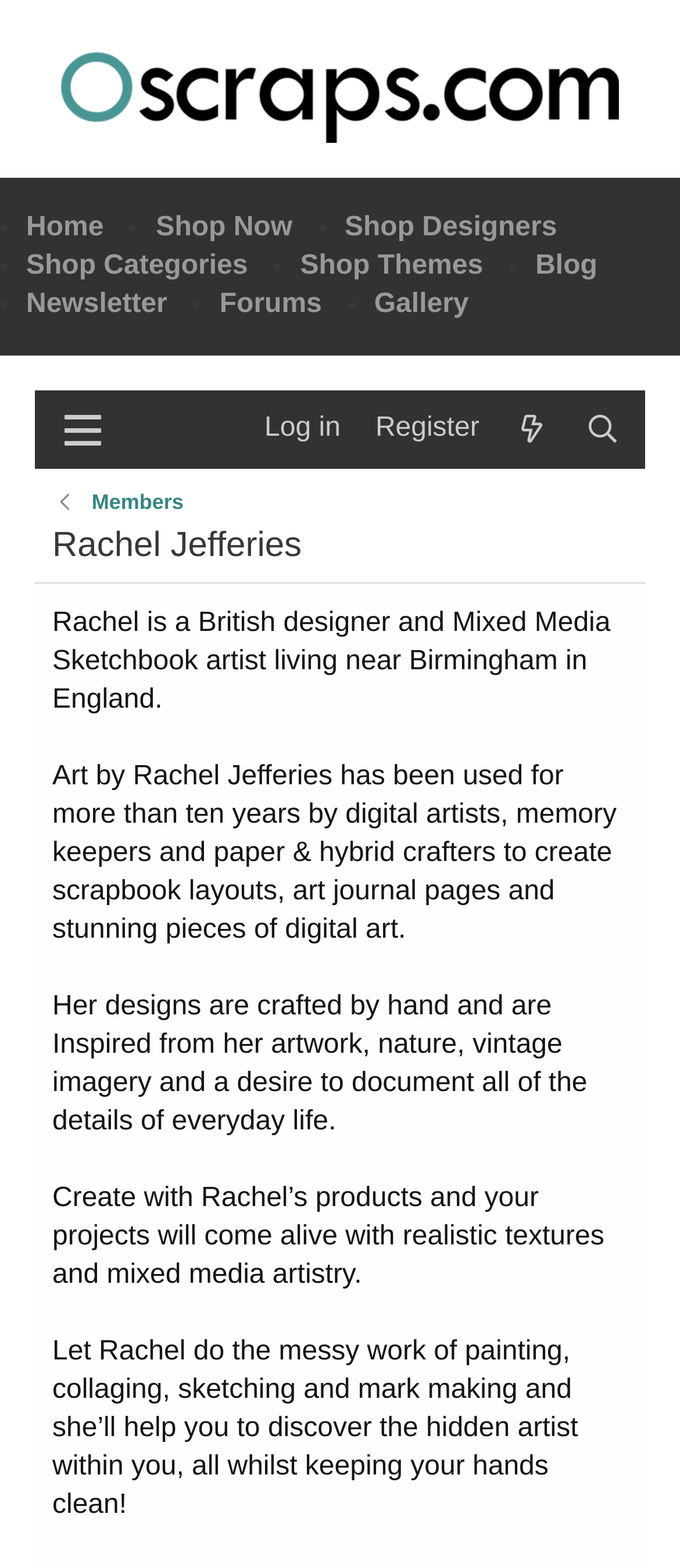Locate the bounding box coordinates of the area where you should click to accomplish the instruction: "Search for something".

[0.834, 0.252, 0.938, 0.296]